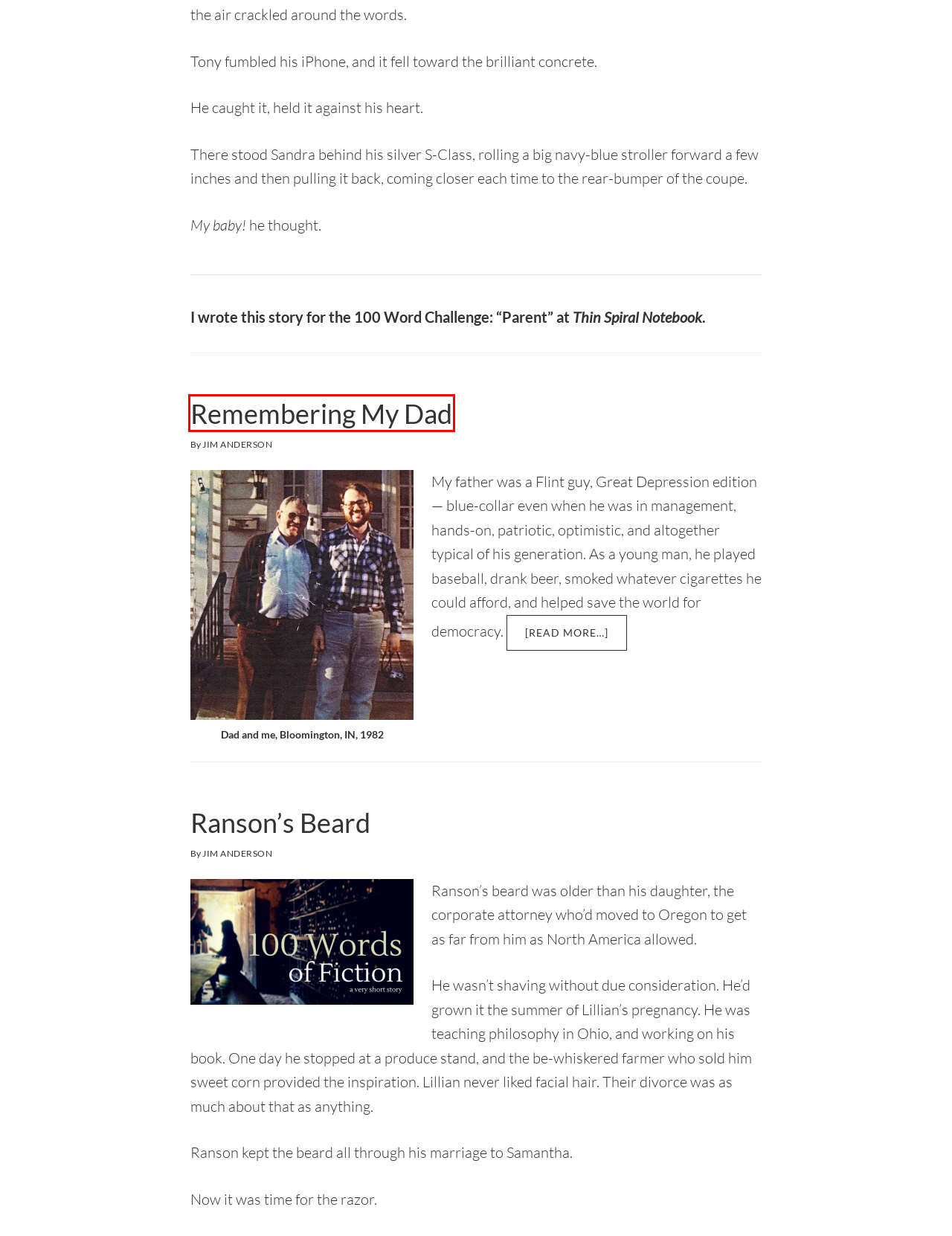You are provided a screenshot of a webpage featuring a red bounding box around a UI element. Choose the webpage description that most accurately represents the new webpage after clicking the element within the red bounding box. Here are the candidates:
A. Disclaimer
B. His Sainted Mother
C. El Morro
D. Tony’s baby
E. Non-Fiction
F. Remembering My Dad
G. Jim Anderson
H. Fiction

F